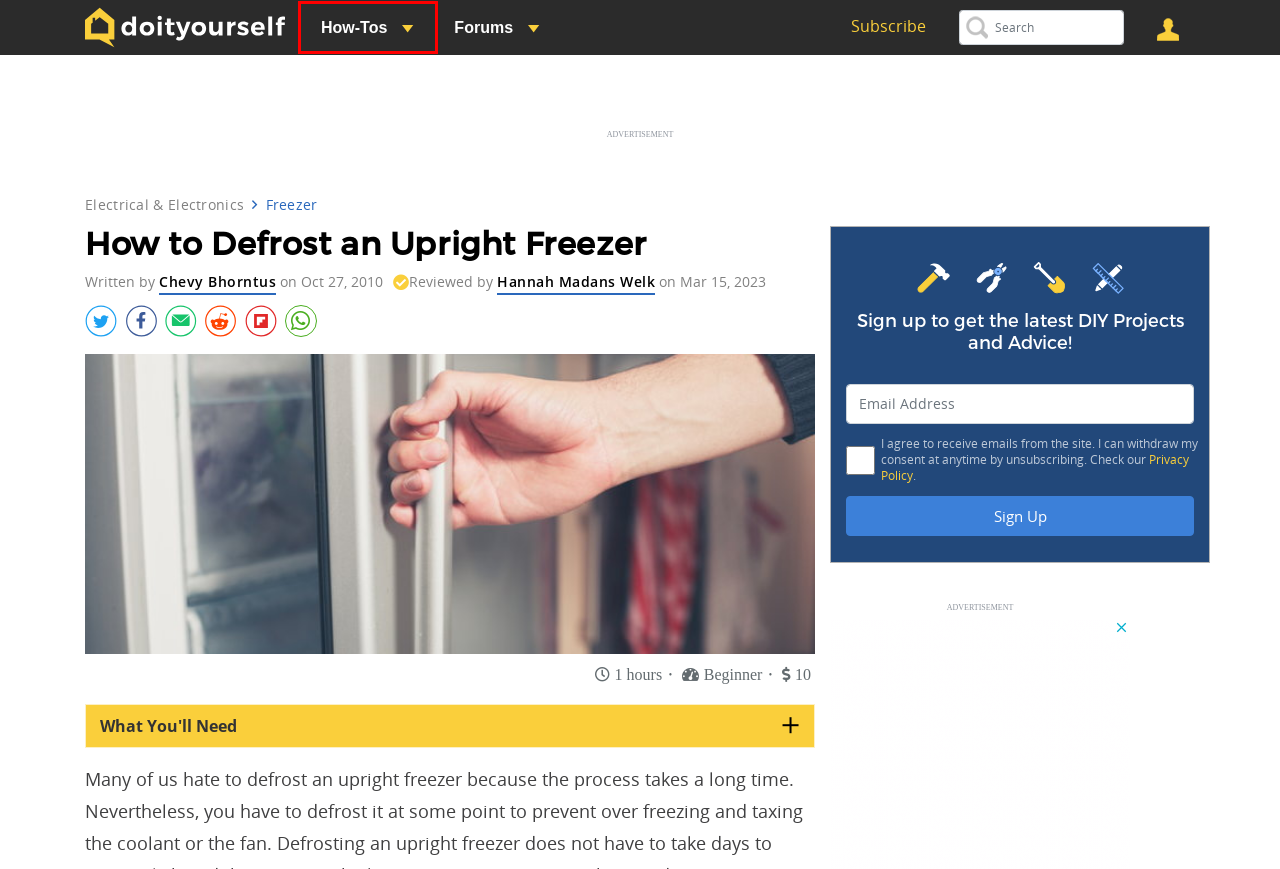Look at the screenshot of a webpage where a red bounding box surrounds a UI element. Your task is to select the best-matching webpage description for the new webpage after you click the element within the bounding box. The available options are:
A. Cookie Policy - Internet Brands
B. Electrical & Electronics | DoItYourself.com
C. Privacy Policy - Internet Brands
D. Terms of Use - Internet Brands
E. DIY Home Improvement Information | DoItYourself.com
F. Hannah Madans Welk  | DoItYourself.com
G. Chevy Bhorntus  | DoItYourself.com
H. Freezer | DoItYourself.com

E